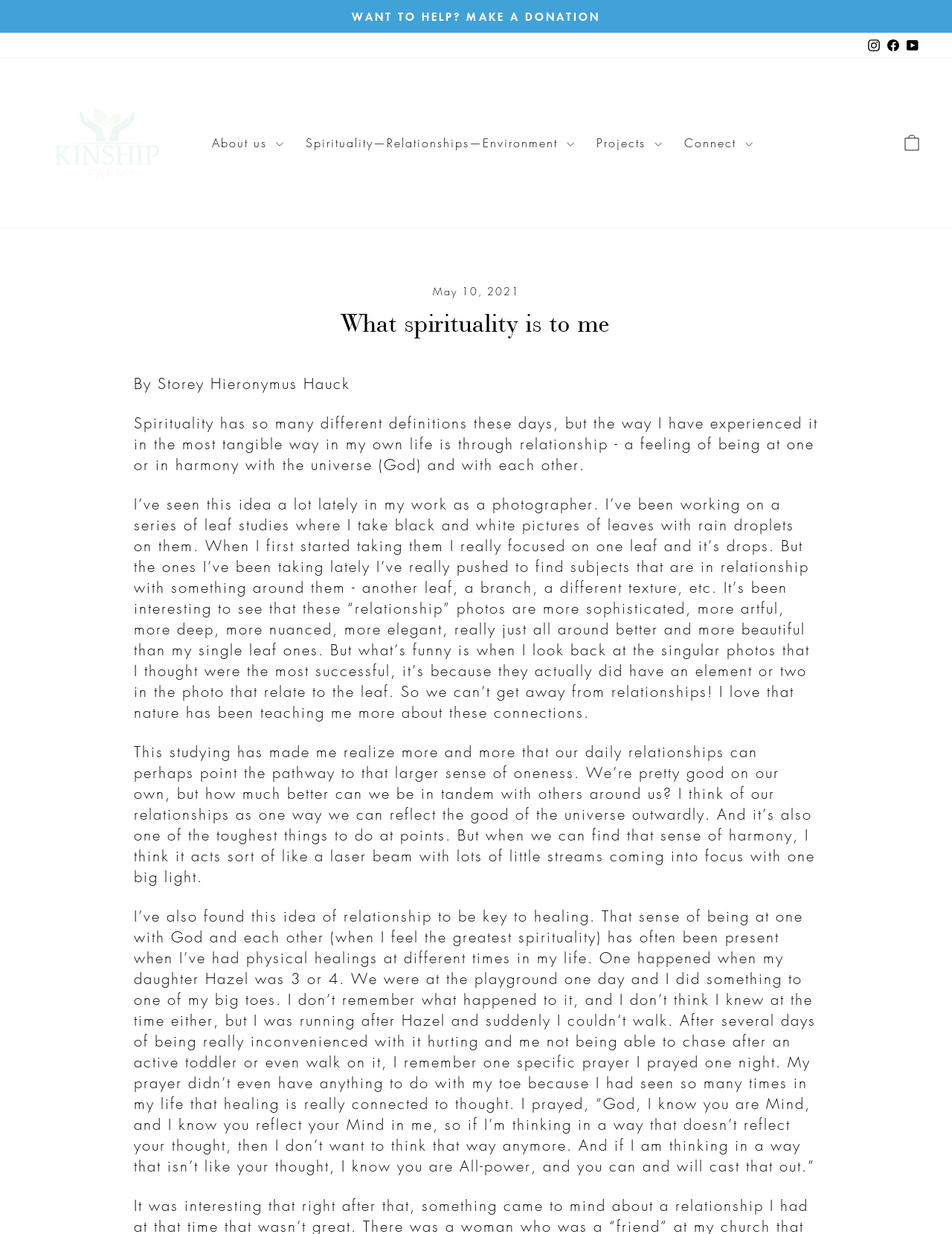Answer the following query concisely with a single word or phrase:
What is the author's name?

Storey Hieronymus Hauck